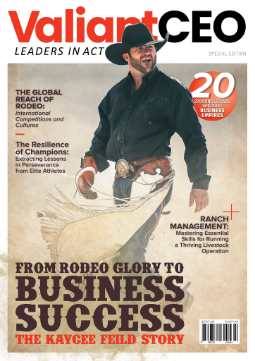What is the profession of Kaycee Field before becoming an entrepreneur?
Please use the image to provide an in-depth answer to the question.

According to the caption, Kaycee Field transitions from a celebrated rodeo athlete to a successful entrepreneur, implying that rodeo athlete was his profession before becoming an entrepreneur.